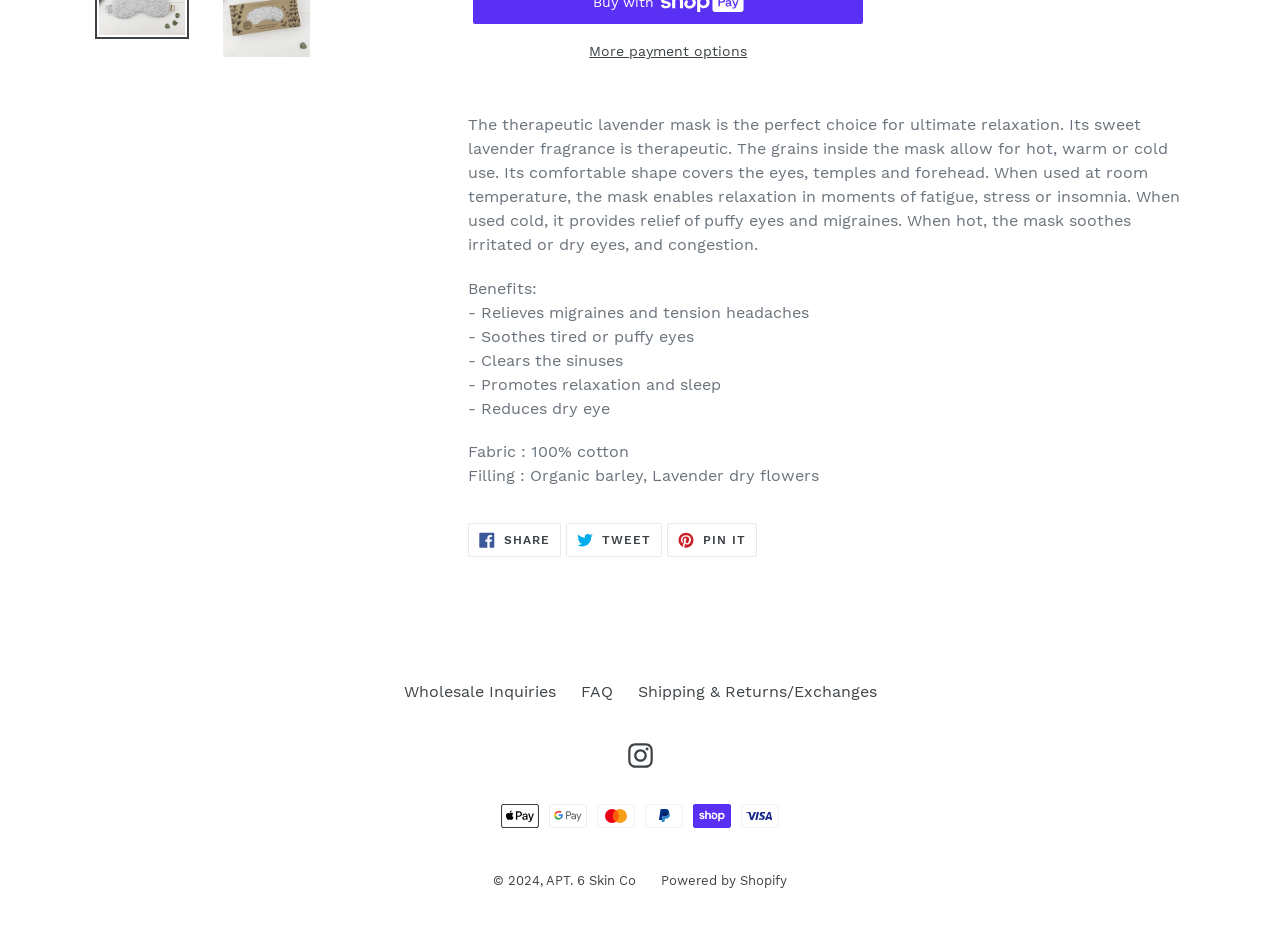Bounding box coordinates are specified in the format (top-left x, top-left y, bottom-right x, bottom-right y). All values are floating point numbers bounded between 0 and 1. Please provide the bounding box coordinate of the region this sentence describes: Tweet Tweet on Twitter

[0.442, 0.553, 0.517, 0.588]